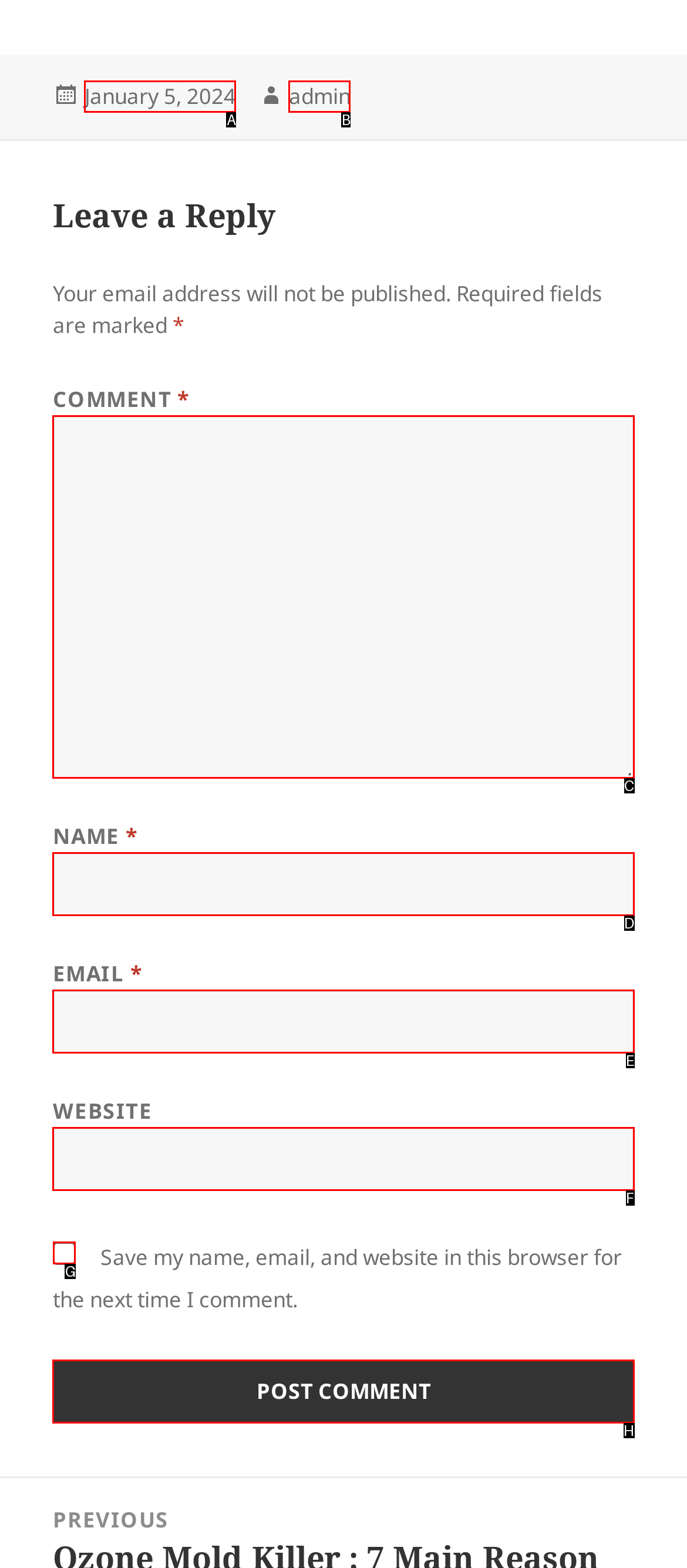Identify the HTML element that should be clicked to accomplish the task: Check the save my information checkbox
Provide the option's letter from the given choices.

G